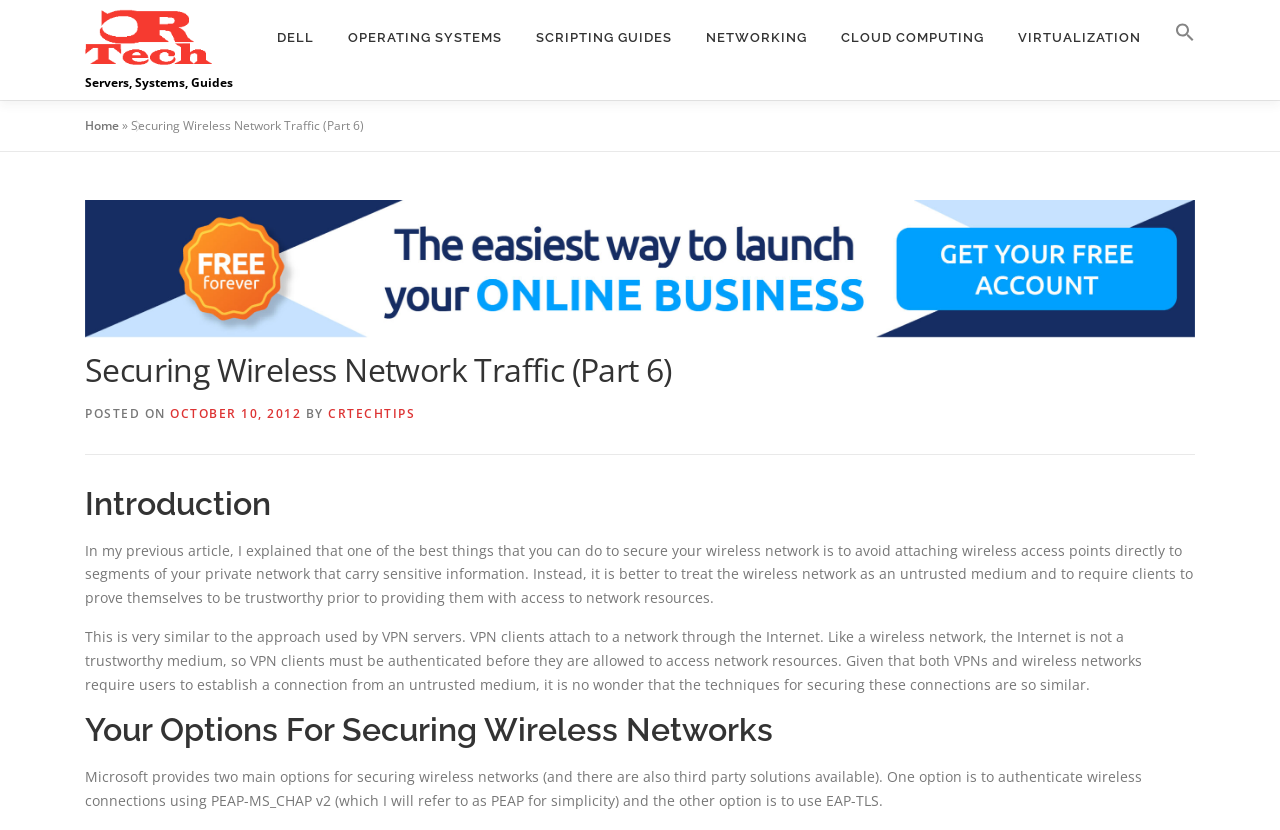Identify the bounding box coordinates for the element you need to click to achieve the following task: "Read the article about Securing Wireless Network Traffic". Provide the bounding box coordinates as four float numbers between 0 and 1, in the form [left, top, right, bottom].

[0.066, 0.417, 0.934, 0.548]